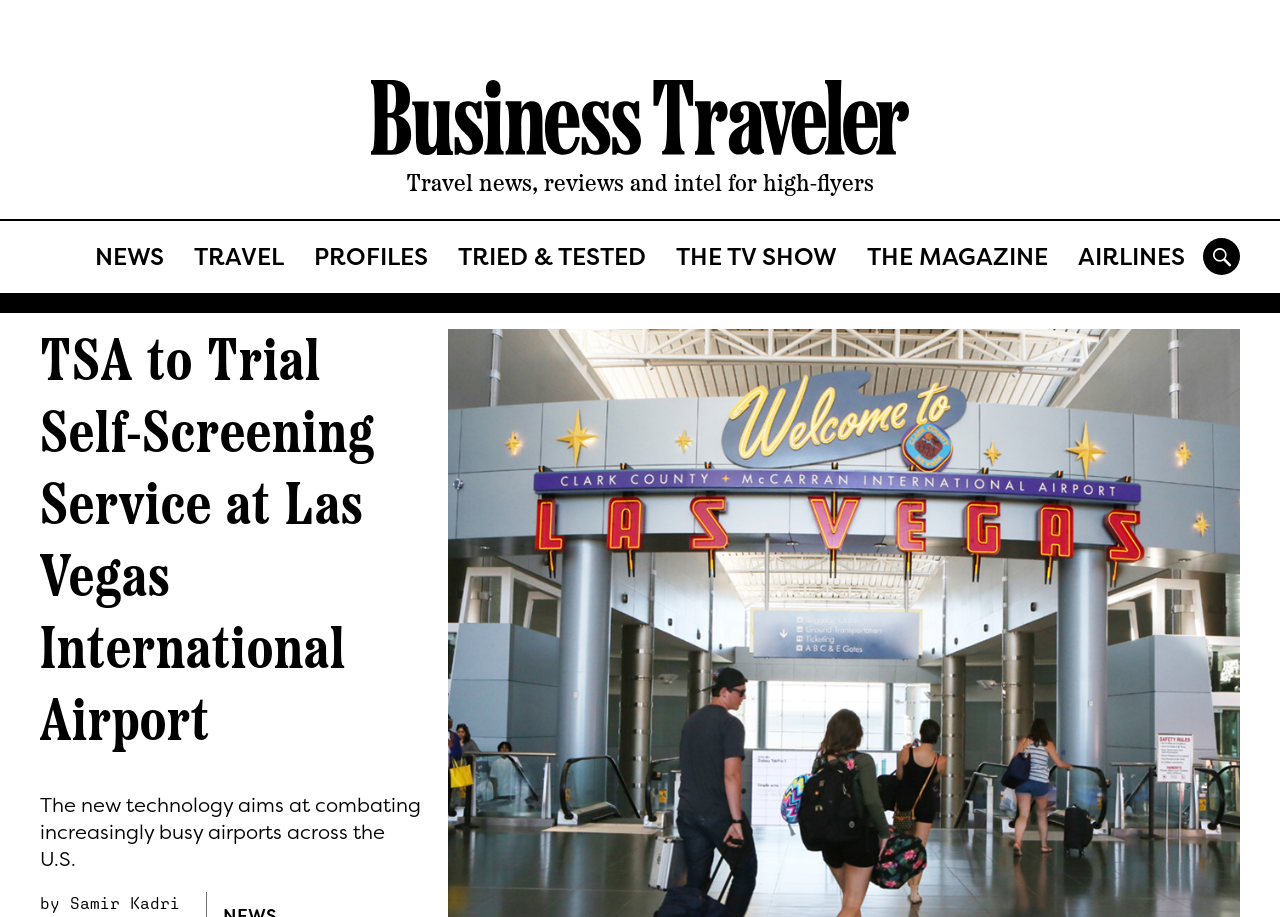What is the color of the mouth mentioned?
Answer the question with a detailed explanation, including all necessary information.

There is no mention of a mouth or its color on the webpage.